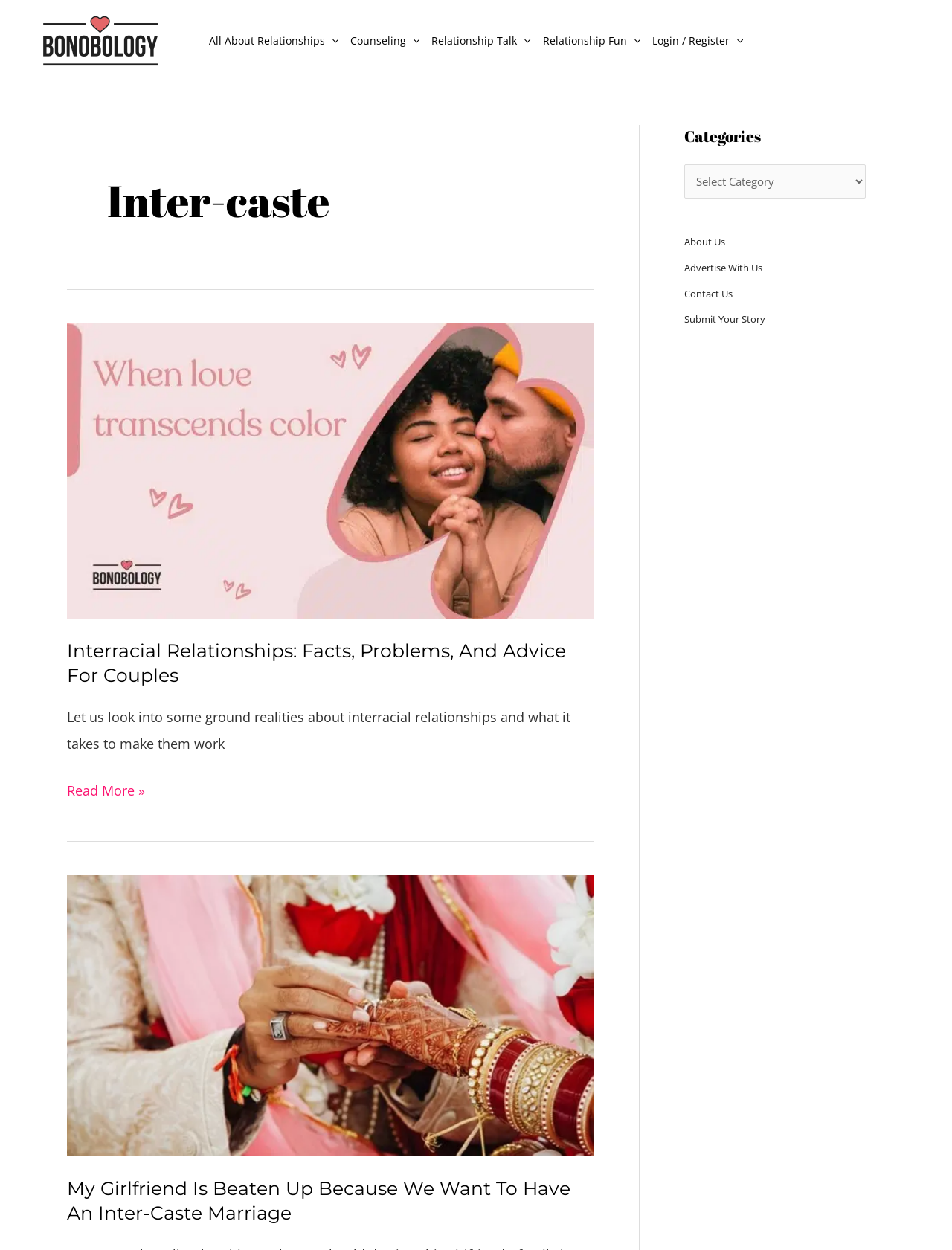Illustrate the webpage's structure and main components comprehensively.

The webpage is about Inter-caste Archives on Bonobology.com. At the top left, there is a logo of Bonobology, which is a cropped image with the text "Bonobology" on it. 

To the right of the logo, there is a site navigation menu with five menu toggles: "All About Relationships", "Counseling", "Relationship Talk", "Relationship Fun", and "Login / Register". Each toggle has a small icon next to it.

Below the navigation menu, there is a heading "Inter-caste" in a large font. Underneath the heading, there are two articles. The first article is about interracial relationships, with a link to read more about it. The article has an image related to interracial relationships and a brief summary of the content. The second article is about an arranged marriage love story, with a link to read more about it. This article also has an image related to the story and a brief summary of the content.

On the right side of the page, there are two complementary sections. The top section has a heading "Categories" with a combobox to select categories. The bottom section has a navigation menu with links to "About Us", "Advertise With Us", "Contact Us", and "Submit Your Story".